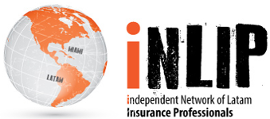What is the purpose of the Independent Network of Latin America Insurance Professionals?
Provide a detailed answer to the question, using the image to inform your response.

The visual representation of the logo encapsulates the network's mission to foster connections and collaboration within the insurance industry in the Latin America region, as stated in the caption.